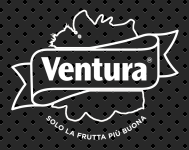What is the shape incorporated into the logo design?
Make sure to answer the question with a detailed and comprehensive explanation.

The logo design includes a stylized fruit shape, which enhances the brand's emphasis on quality and freshness, as mentioned in the caption.